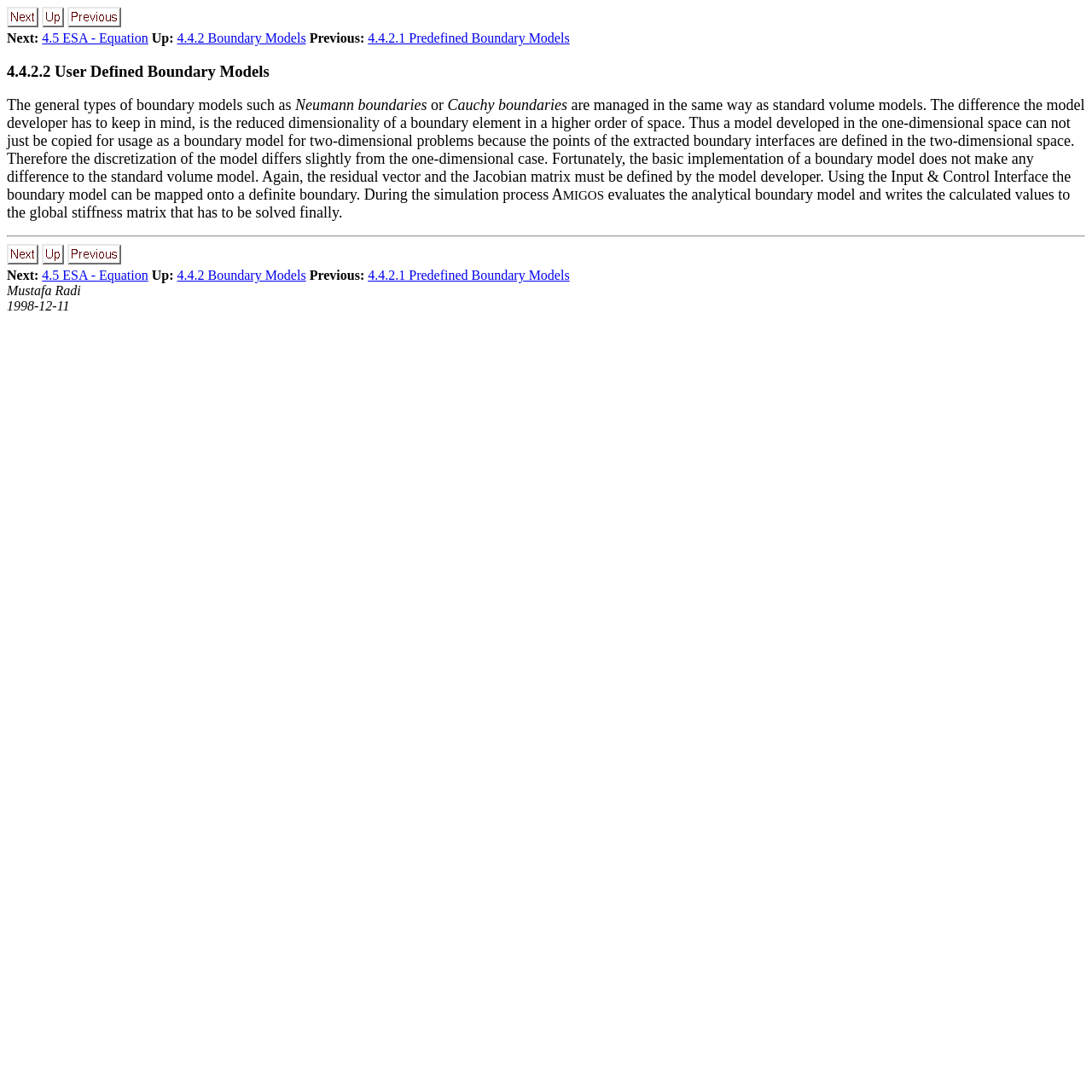Given the description: "4.4.2 Boundary Models", determine the bounding box coordinates of the UI element. The coordinates should be formatted as four float numbers between 0 and 1, [left, top, right, bottom].

[0.162, 0.246, 0.28, 0.259]